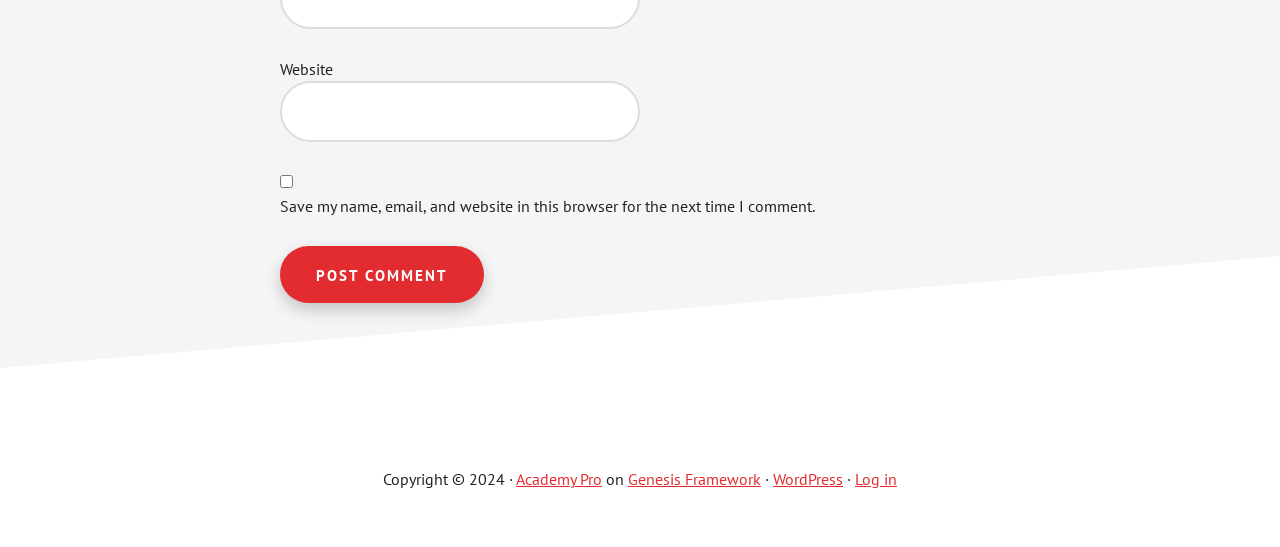Respond with a single word or short phrase to the following question: 
How many links are there at the bottom of the page?

4